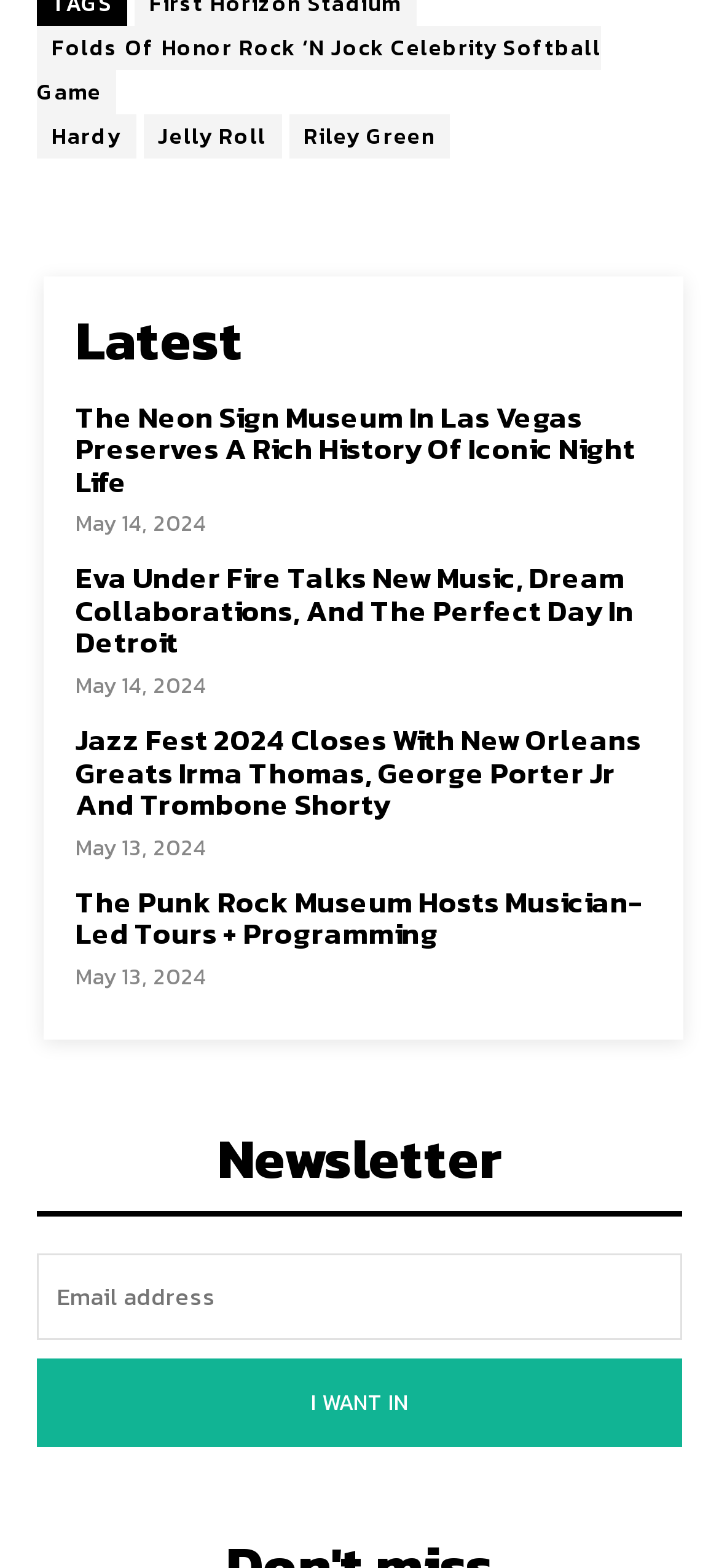Determine the bounding box coordinates for the UI element with the following description: "Jelly Roll". The coordinates should be four float numbers between 0 and 1, represented as [left, top, right, bottom].

[0.199, 0.072, 0.391, 0.101]